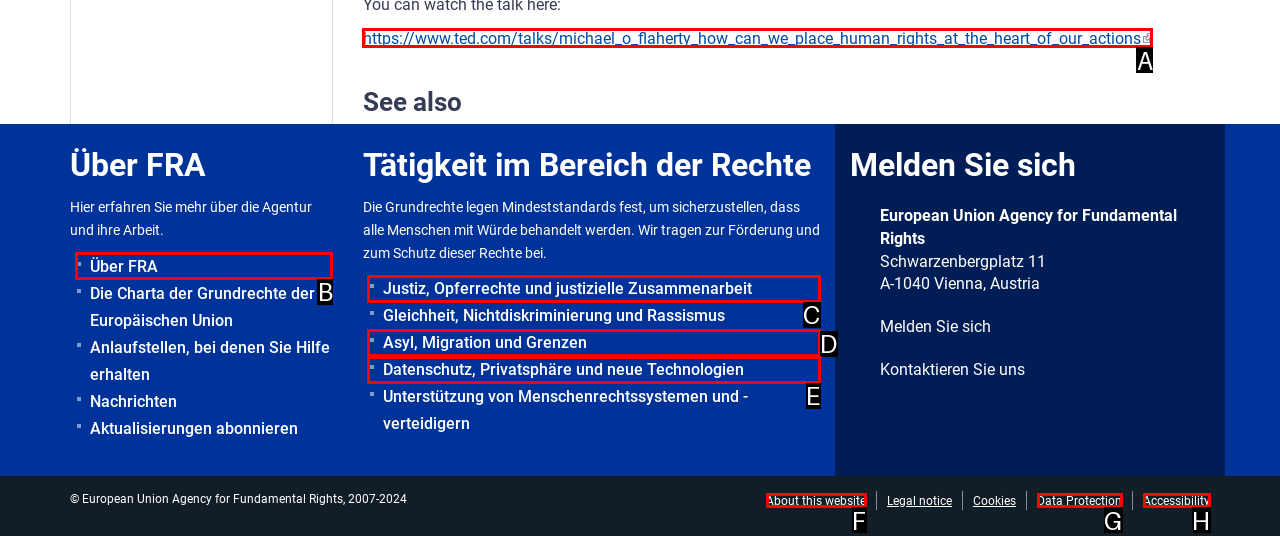Specify the letter of the UI element that should be clicked to achieve the following: Learn about the European Union Agency for Fundamental Rights
Provide the corresponding letter from the choices given.

B